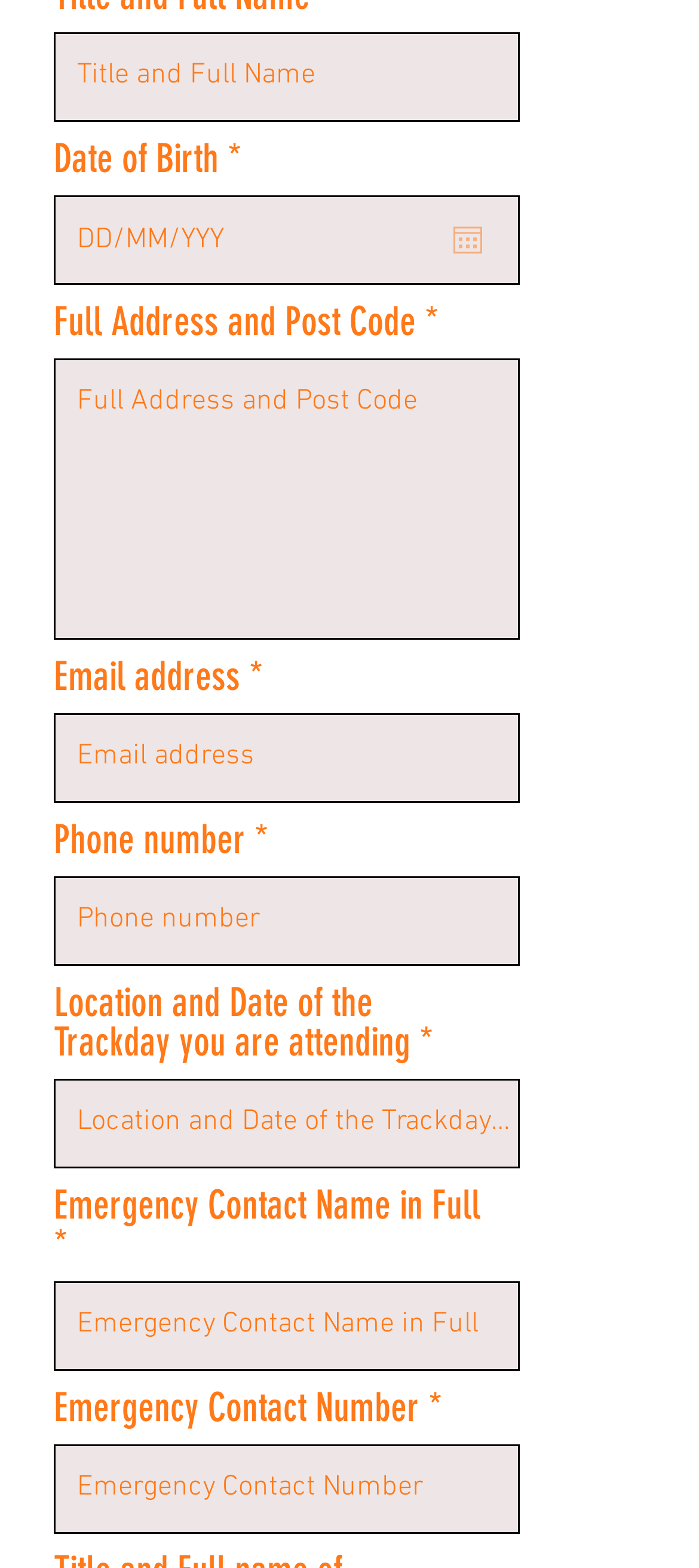Provide a short, one-word or phrase answer to the question below:
What is the purpose of the 'Open calendar' button?

To open a calendar